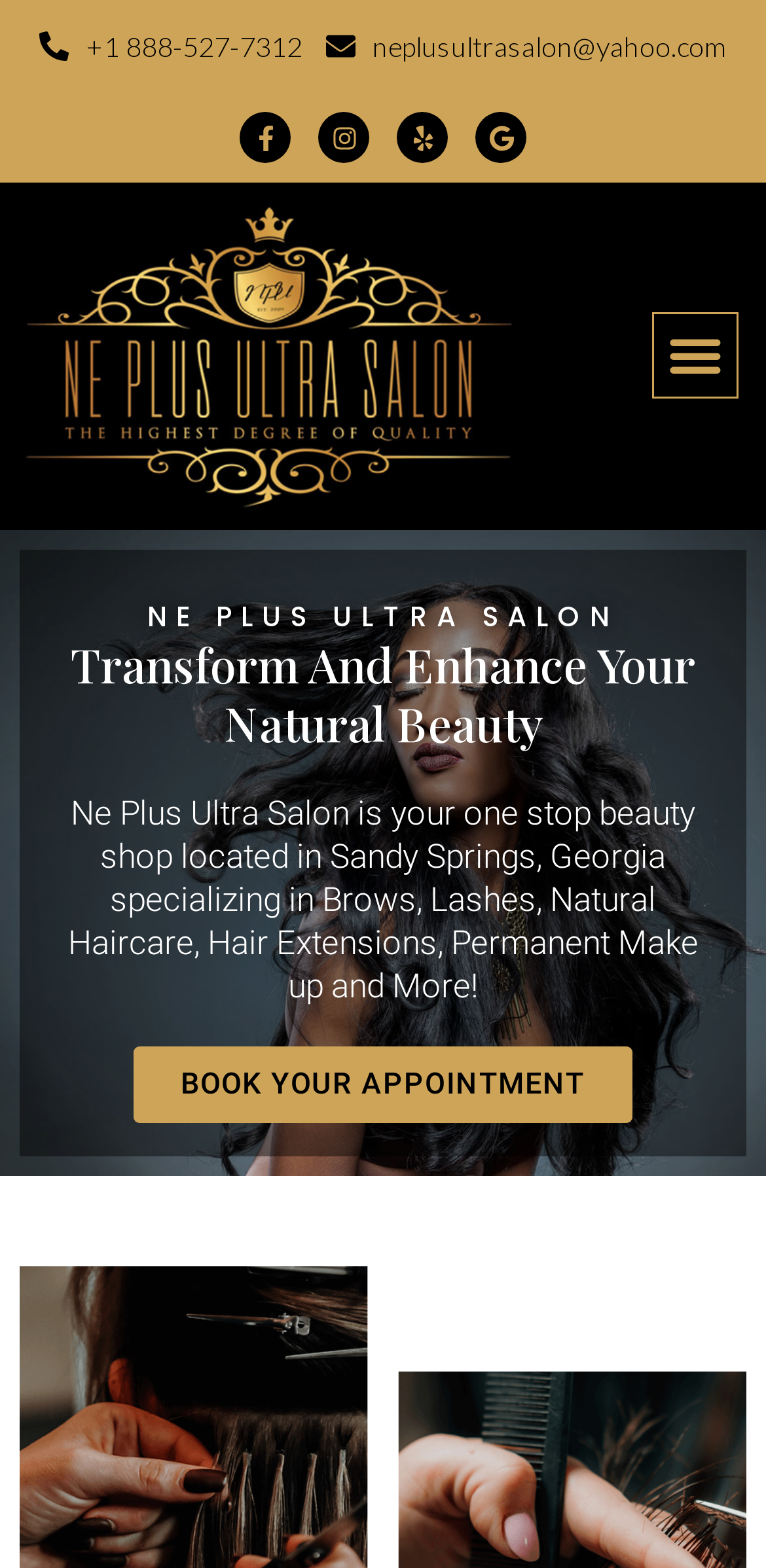Locate the coordinates of the bounding box for the clickable region that fulfills this instruction: "Send an email to the salon".

[0.426, 0.013, 0.948, 0.046]